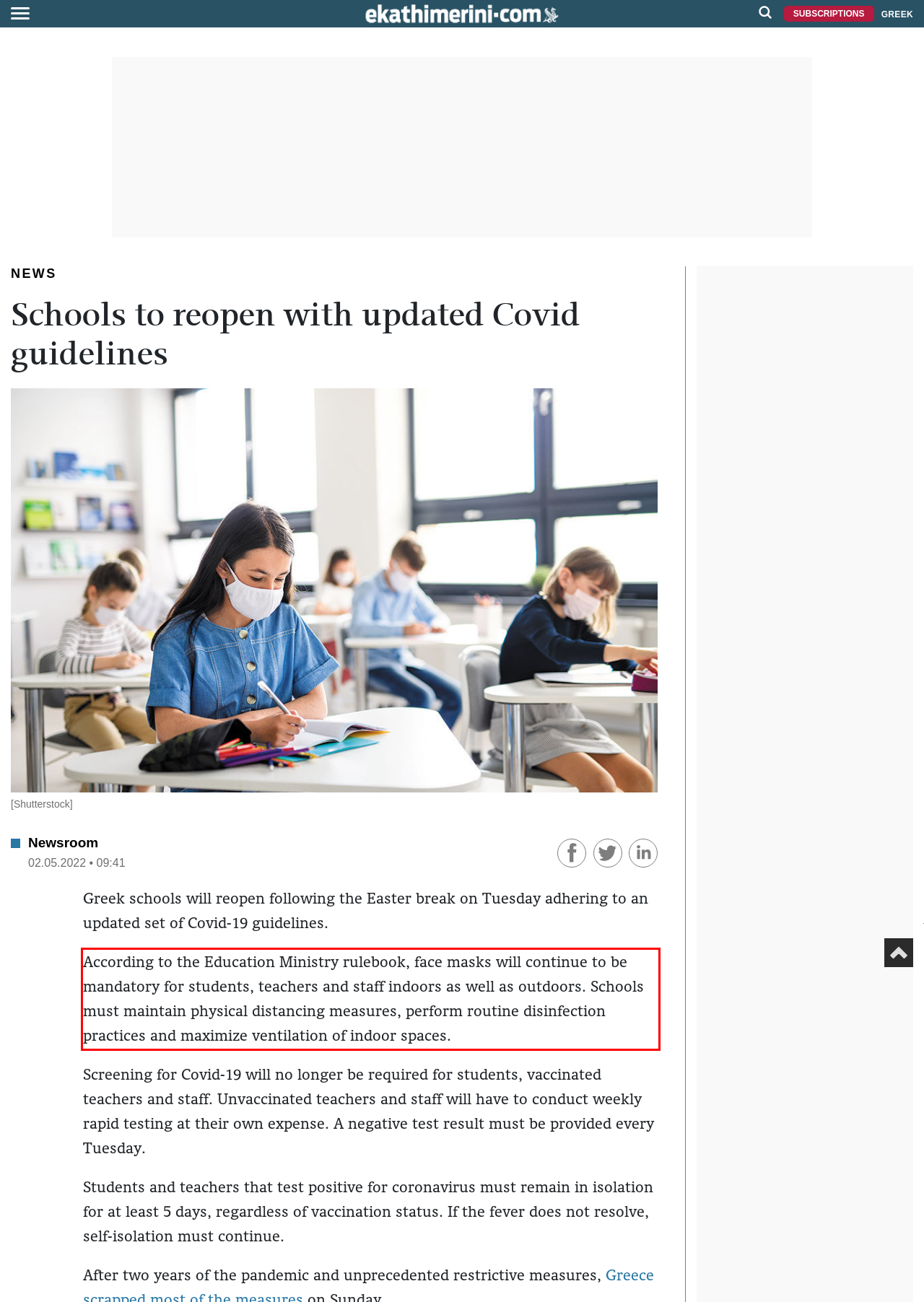Please examine the webpage screenshot containing a red bounding box and use OCR to recognize and output the text inside the red bounding box.

According to the Education Ministry rulebook, face masks will continue to be mandatory for students, teachers and staff indoors as well as outdoors. Schools must maintain physical distancing measures, perform routine disinfection practices and maximize ventilation of indoor spaces.